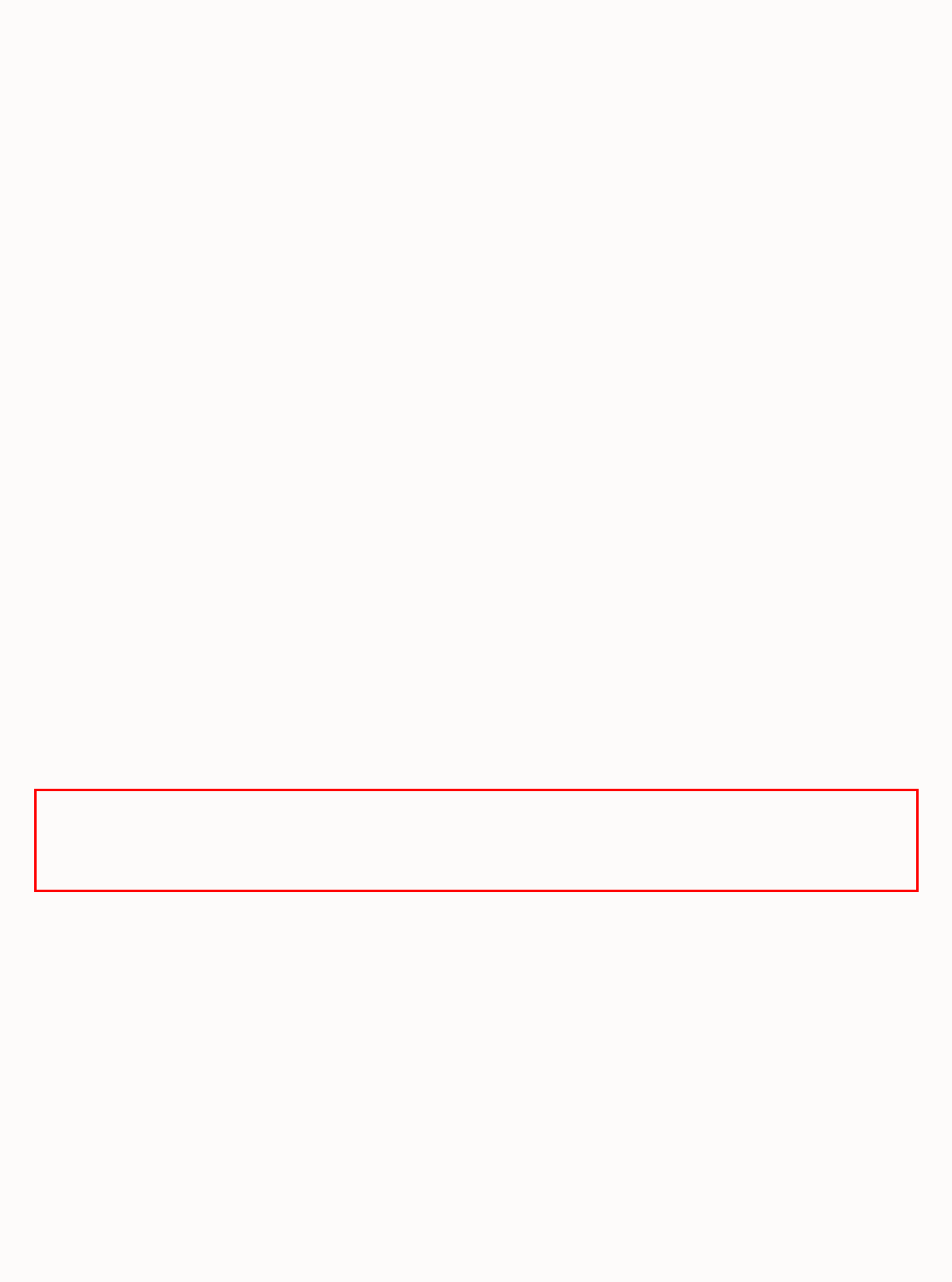Within the provided webpage screenshot, find the red rectangle bounding box and perform OCR to obtain the text content.

© 2004-2024, Willa Cather Archive. Emily J. Rau, editor. Updated 2023. The Willa Cather Archive is freely distributed by the Center for Digital Research in the Humanities at the University of Nebraska–Lincoln.